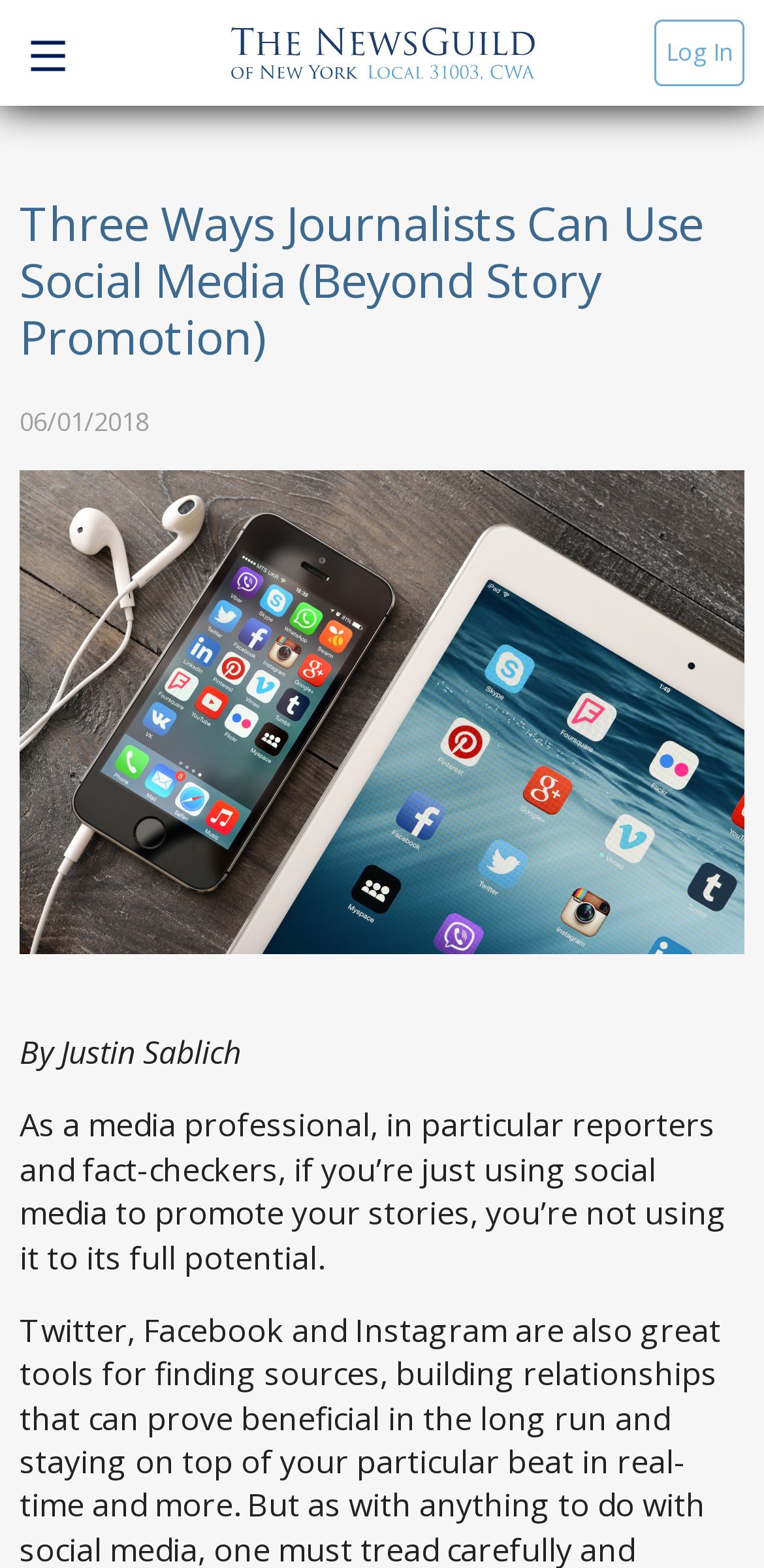What is the organization linked in the top-right corner?
Using the image, answer in one word or phrase.

The News Guild of New York